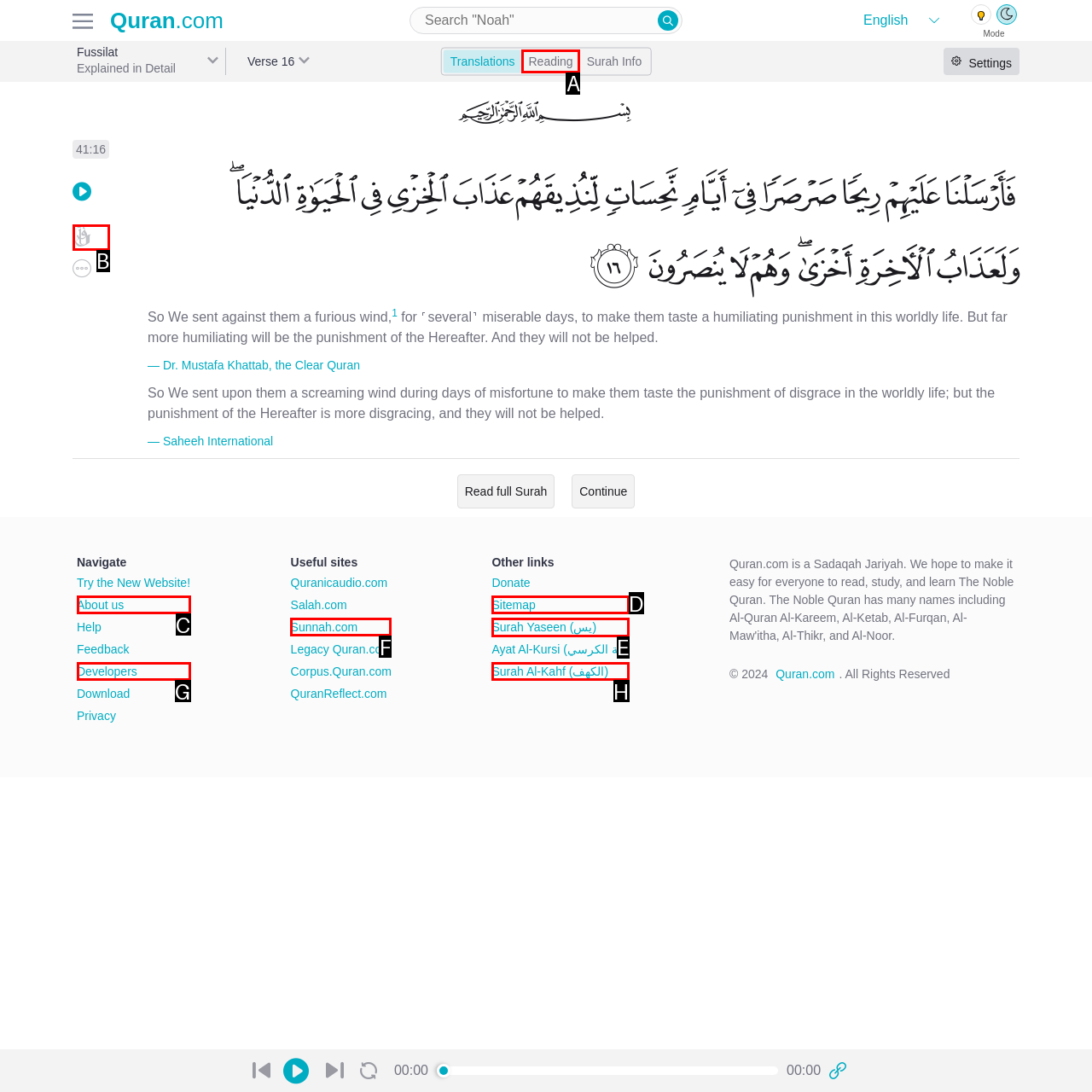Decide which HTML element to click to complete the task: Go to Surah Yaseen Provide the letter of the appropriate option.

E